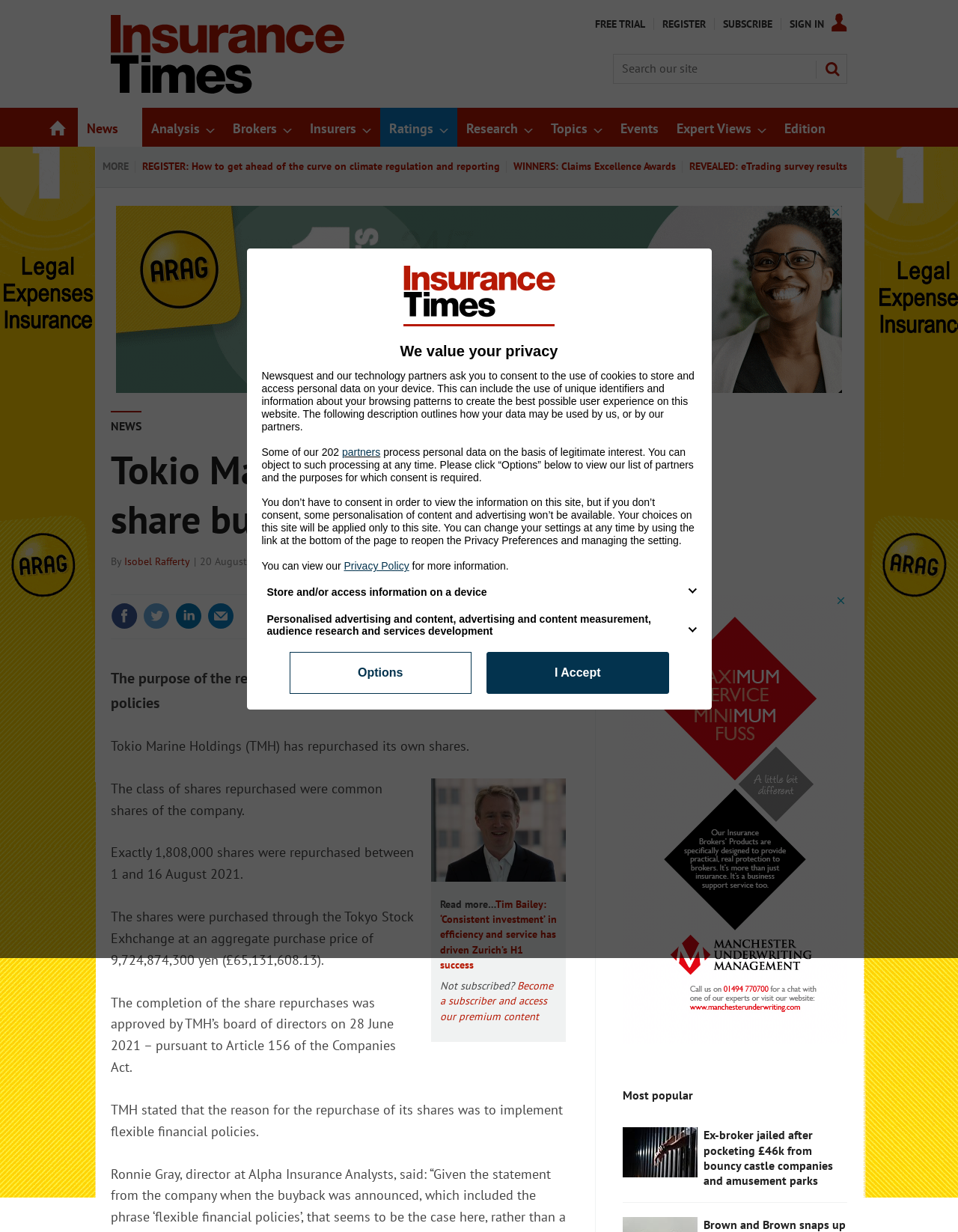What type of content is available under the 'News' section?
Can you offer a detailed and complete answer to this question?

The 'News' section is a dropdown menu that contains various links to news articles related to the insurance industry. This can be inferred from the links available under the 'News' section, such as 'People Moves', 'M&A', and 'Tech Talk'.